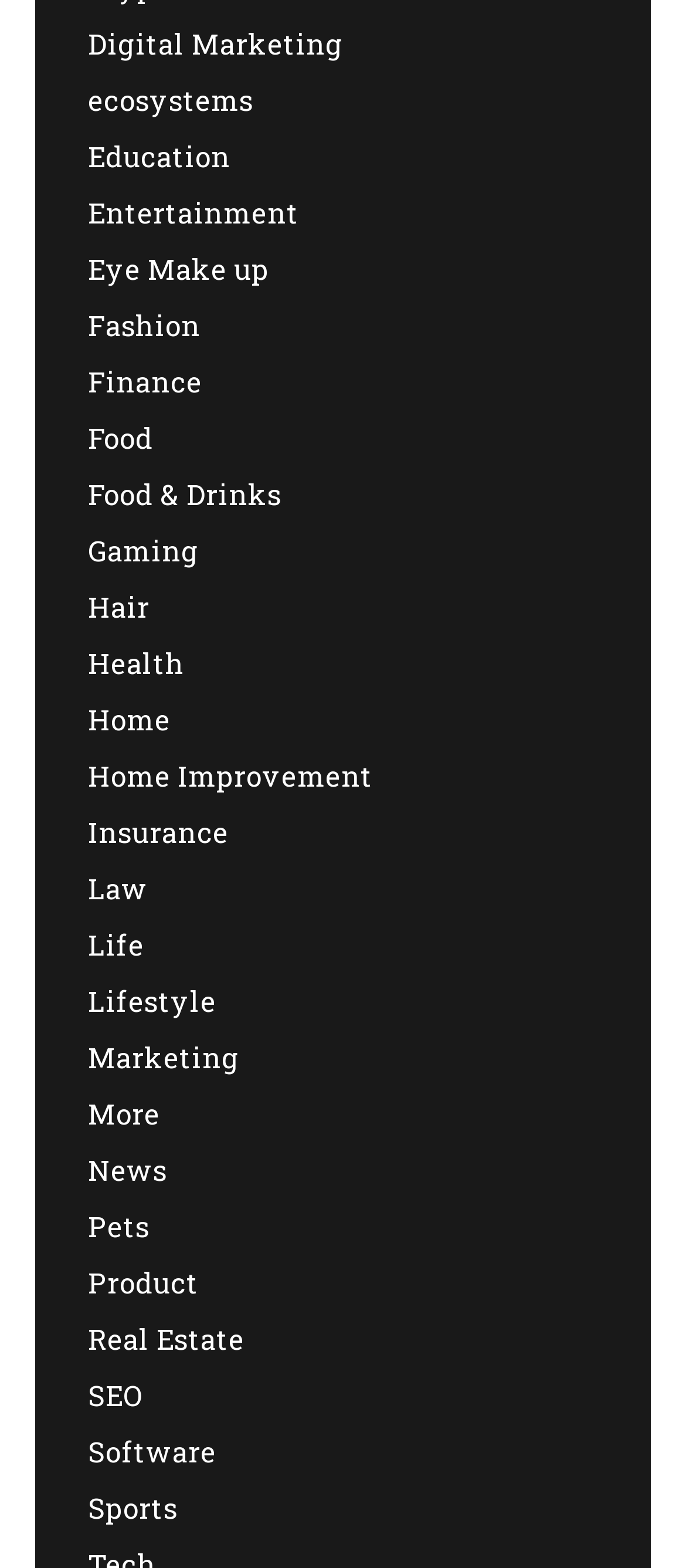Pinpoint the bounding box coordinates of the clickable element needed to complete the instruction: "Discover Gaming". The coordinates should be provided as four float numbers between 0 and 1: [left, top, right, bottom].

[0.128, 0.339, 0.29, 0.362]